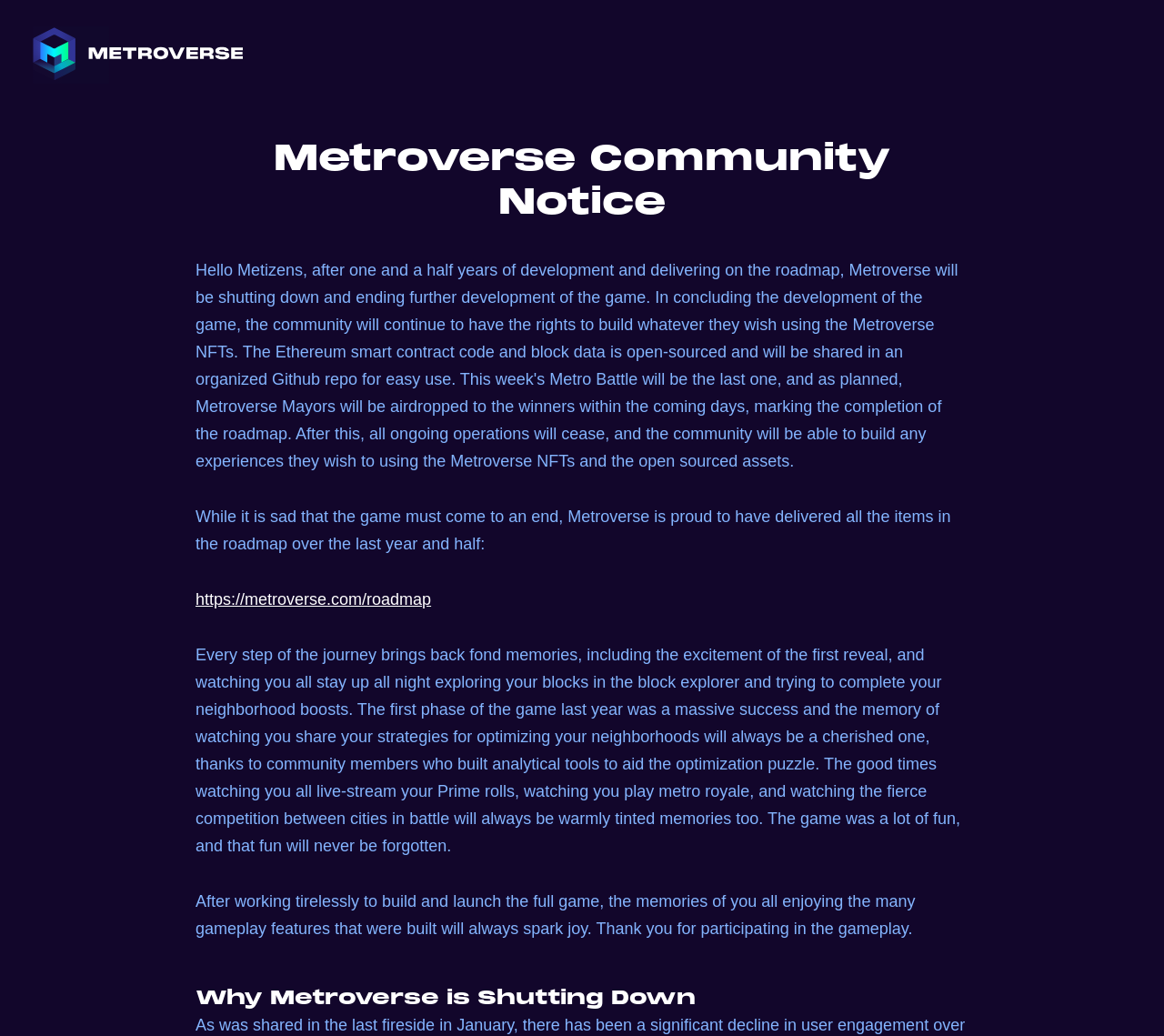What is the purpose of the webpage?
Refer to the image and provide a one-word or short phrase answer.

Announce game closure